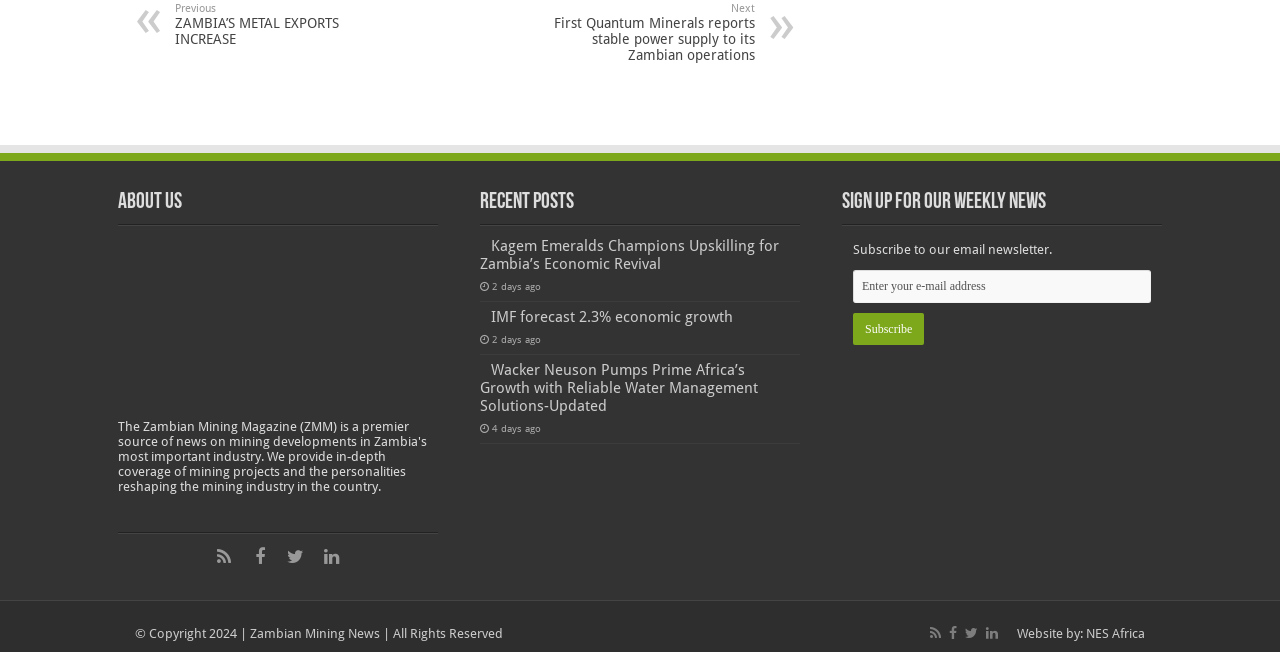Predict the bounding box for the UI component with the following description: "IMF forecast 2.3% economic growth".

[0.383, 0.472, 0.572, 0.5]